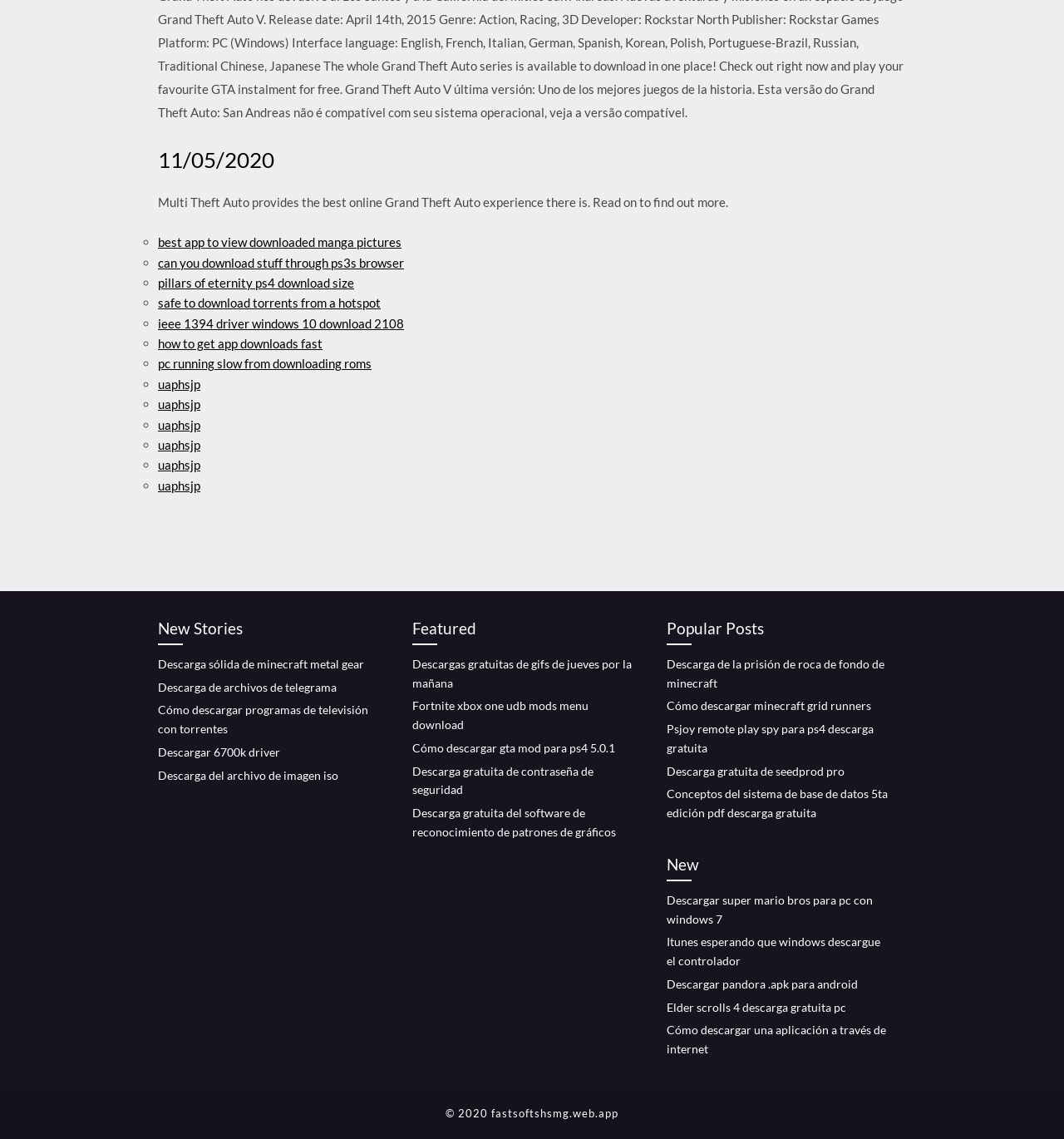What is the date mentioned at the top of the webpage?
Please provide a comprehensive answer based on the visual information in the image.

The date '11/05/2020' is mentioned at the top of the webpage as a heading element, indicating that it might be the date of publication or update of the webpage's content.